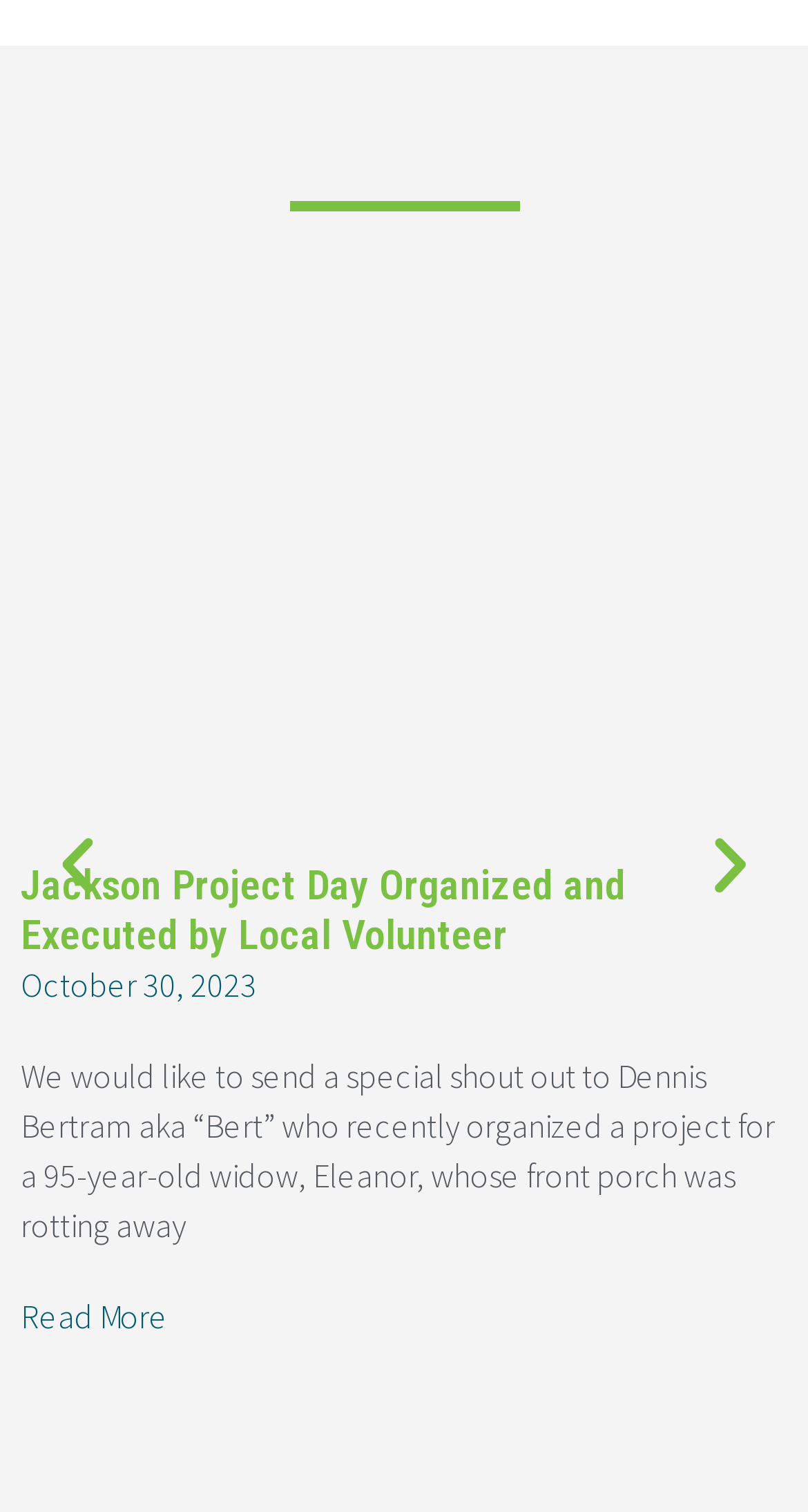What is the date mentioned in the webpage?
Using the image as a reference, answer with just one word or a short phrase.

October 30, 2023